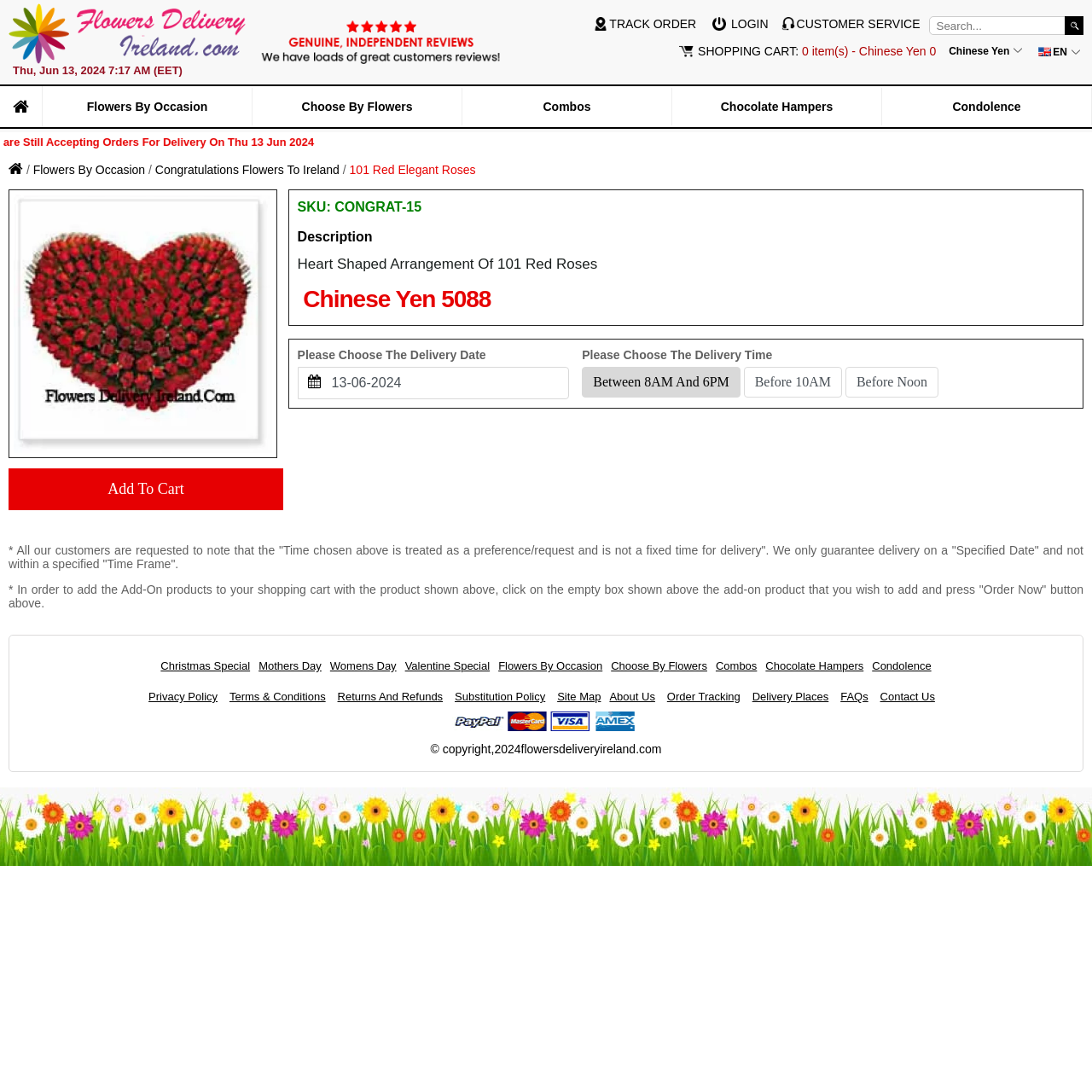What is the default currency used on this webpage?
Make sure to answer the question with a detailed and comprehensive explanation.

The default currency used on this webpage is Chinese Yen, as indicated by the 'Selected Currency is Chinese Yen' link in the header section. This suggests that the website is primarily used for transactions in Chinese Yen.